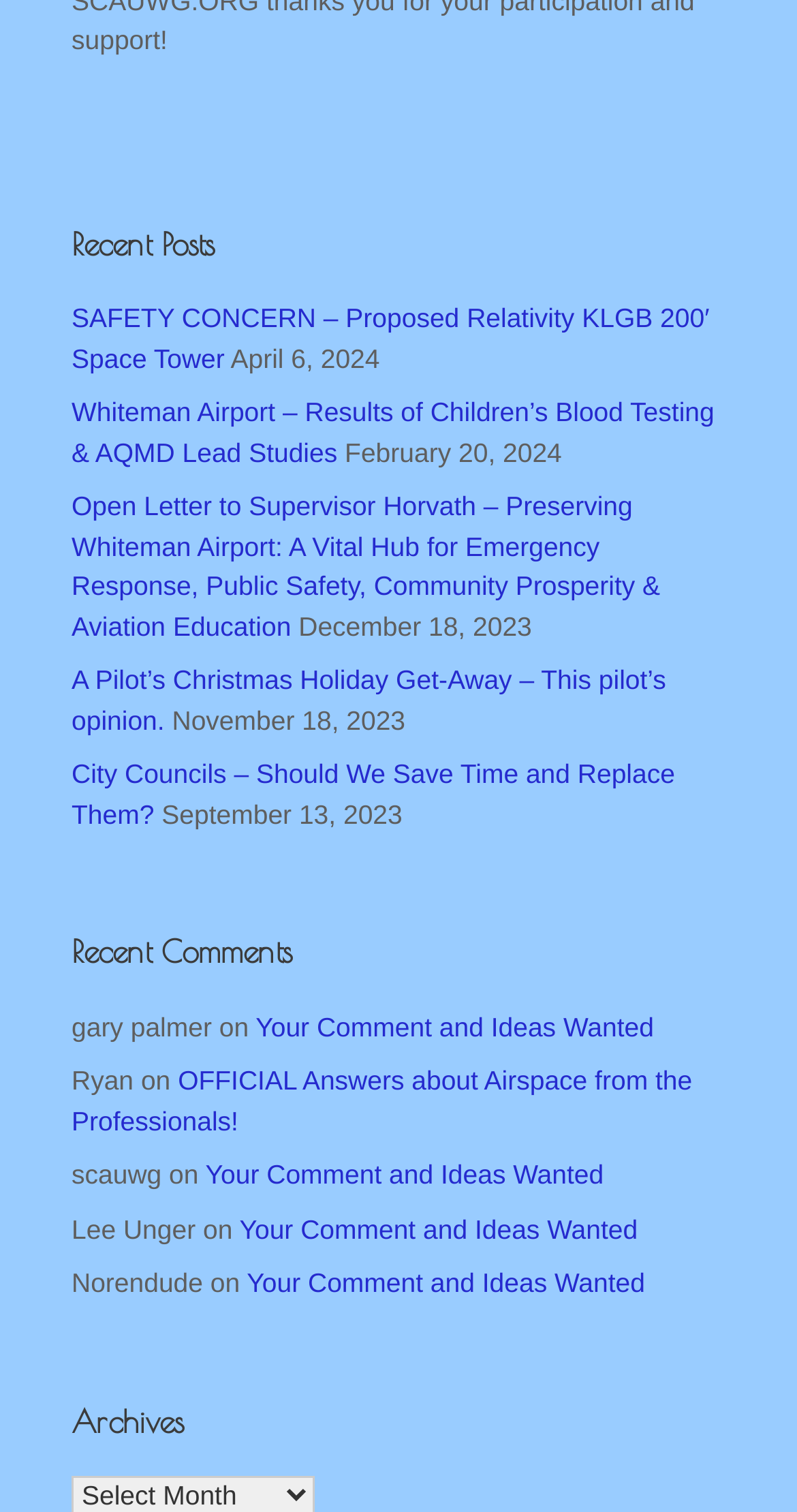Give a one-word or short phrase answer to the question: 
What is the date of the third recent post?

December 18, 2023